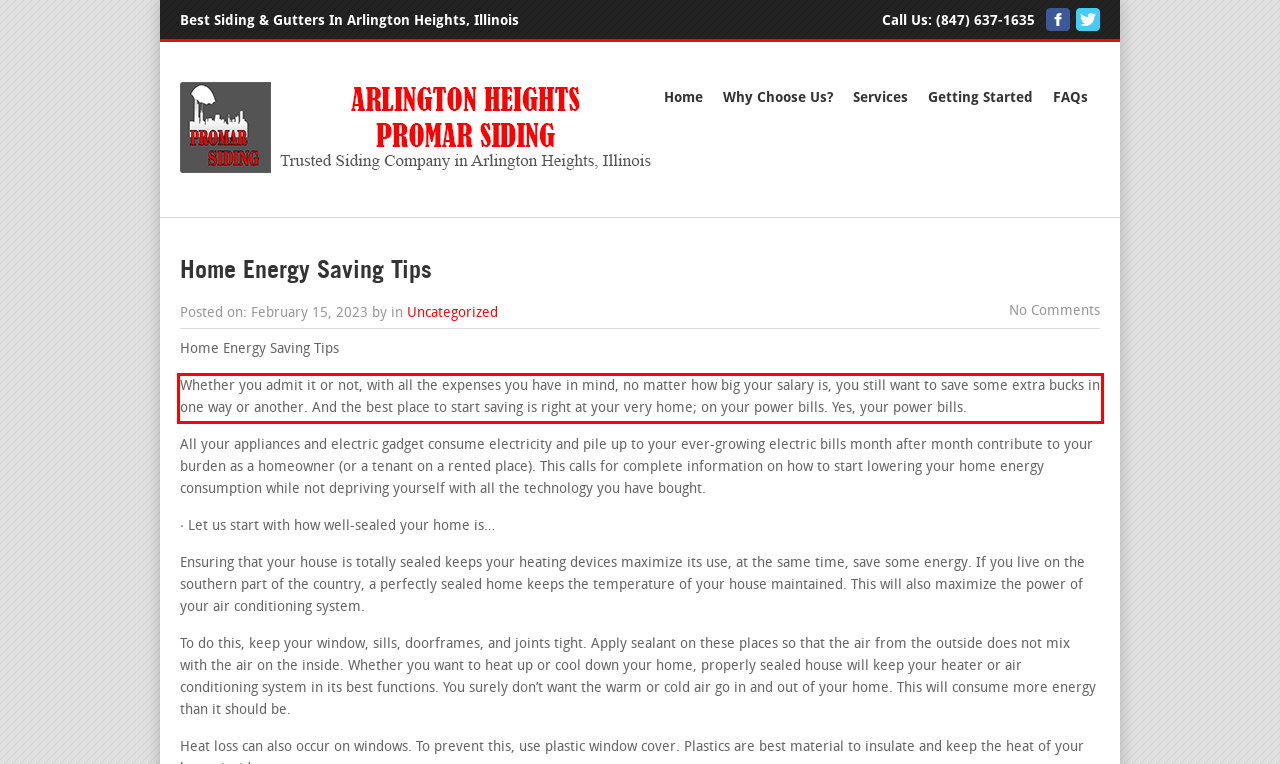Look at the webpage screenshot and recognize the text inside the red bounding box.

Whether you admit it or not, with all the expenses you have in mind, no matter how big your salary is, you still want to save some extra bucks in one way or another. And the best place to start saving is right at your very home; on your power bills. Yes, your power bills.